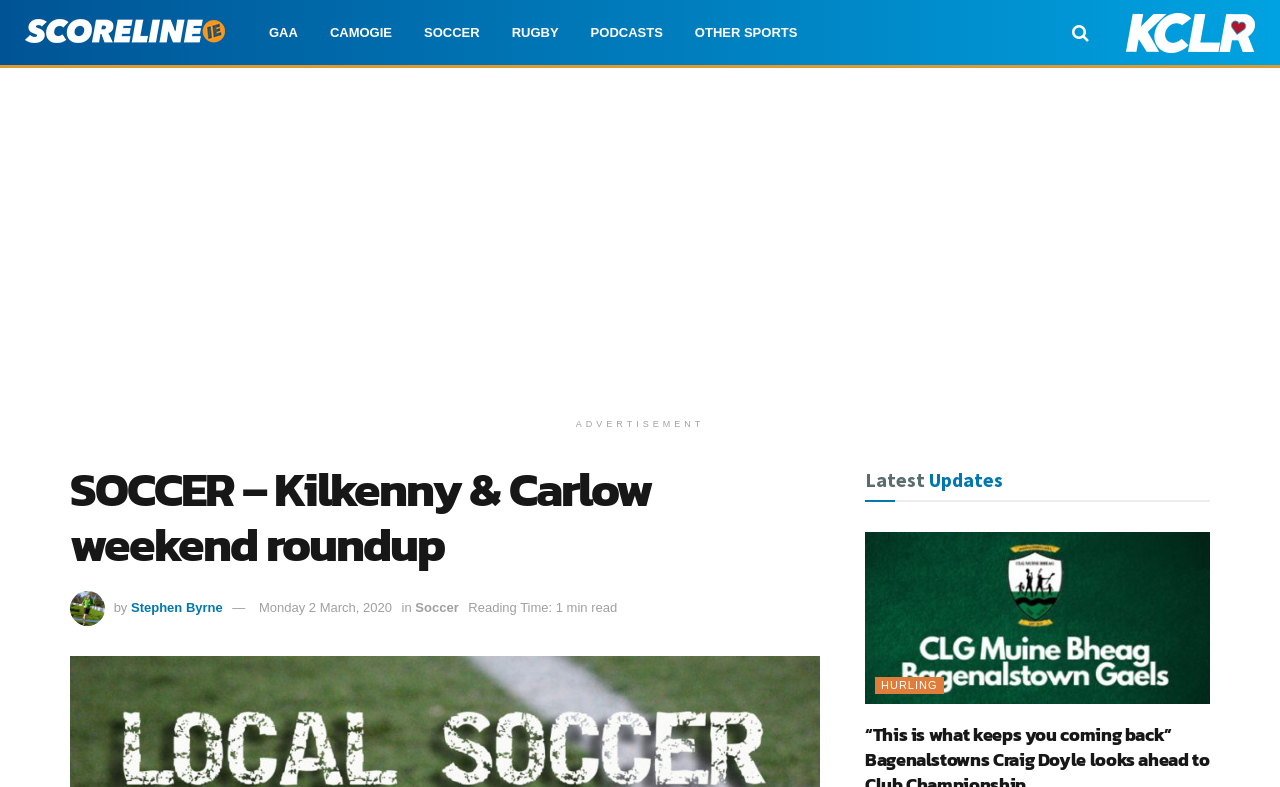Please extract and provide the main headline of the webpage.

SOCCER – Kilkenny & Carlow weekend roundup